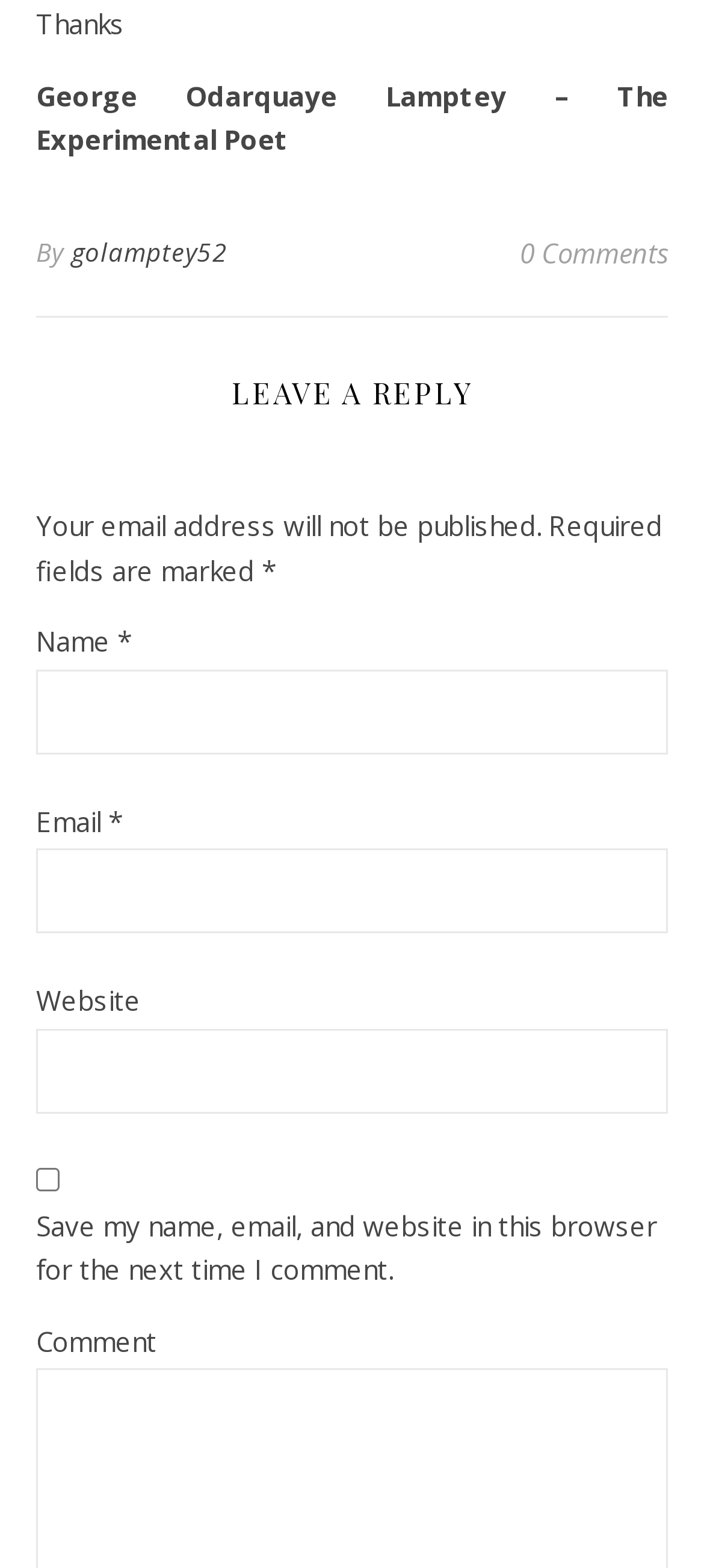How many fields are required to leave a reply?
Please give a detailed and elaborate answer to the question.

There are two required fields to leave a reply: 'Name' and 'Email', which are marked with an asterisk (*) symbol.